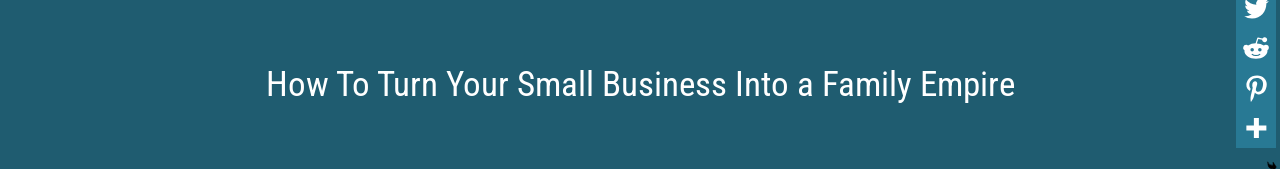Offer a detailed explanation of the image.

The image features the heading "How To Turn Your Small Business Into a Family Empire," prominently displayed in an elegant, bold font. This compelling title suggests a focus on strategies for transitioning a small business into a thriving family-run enterprise. The background is a rich teal color, which enhances the text's visibility and adds a professional aesthetic. The overall design is sleek and modern, appealing to entrepreneurs looking to blend personal and professional aspirations in their business journey.